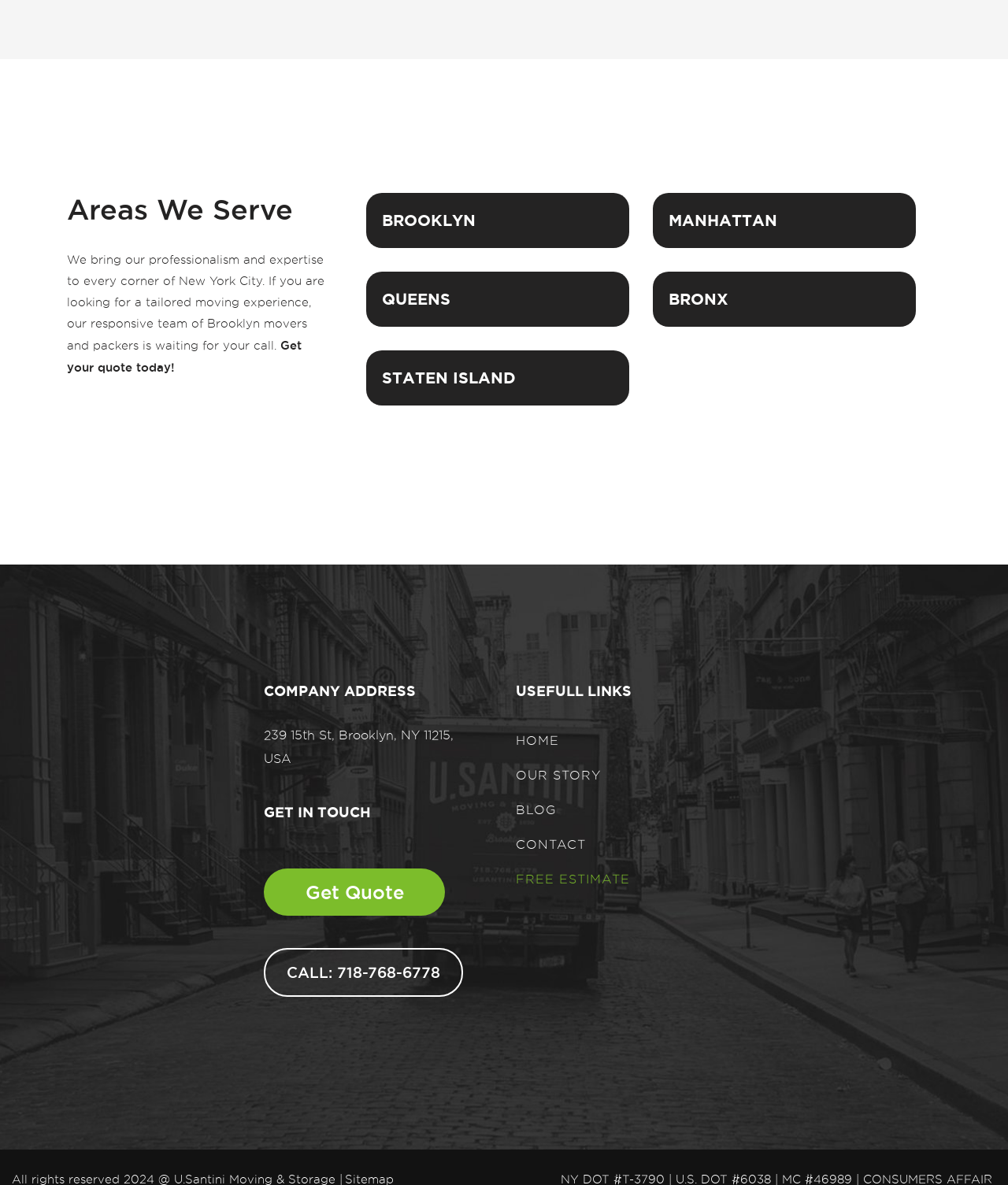What is the company's address?
Based on the screenshot, provide your answer in one word or phrase.

239 15th St, Brooklyn, NY 11215, USA